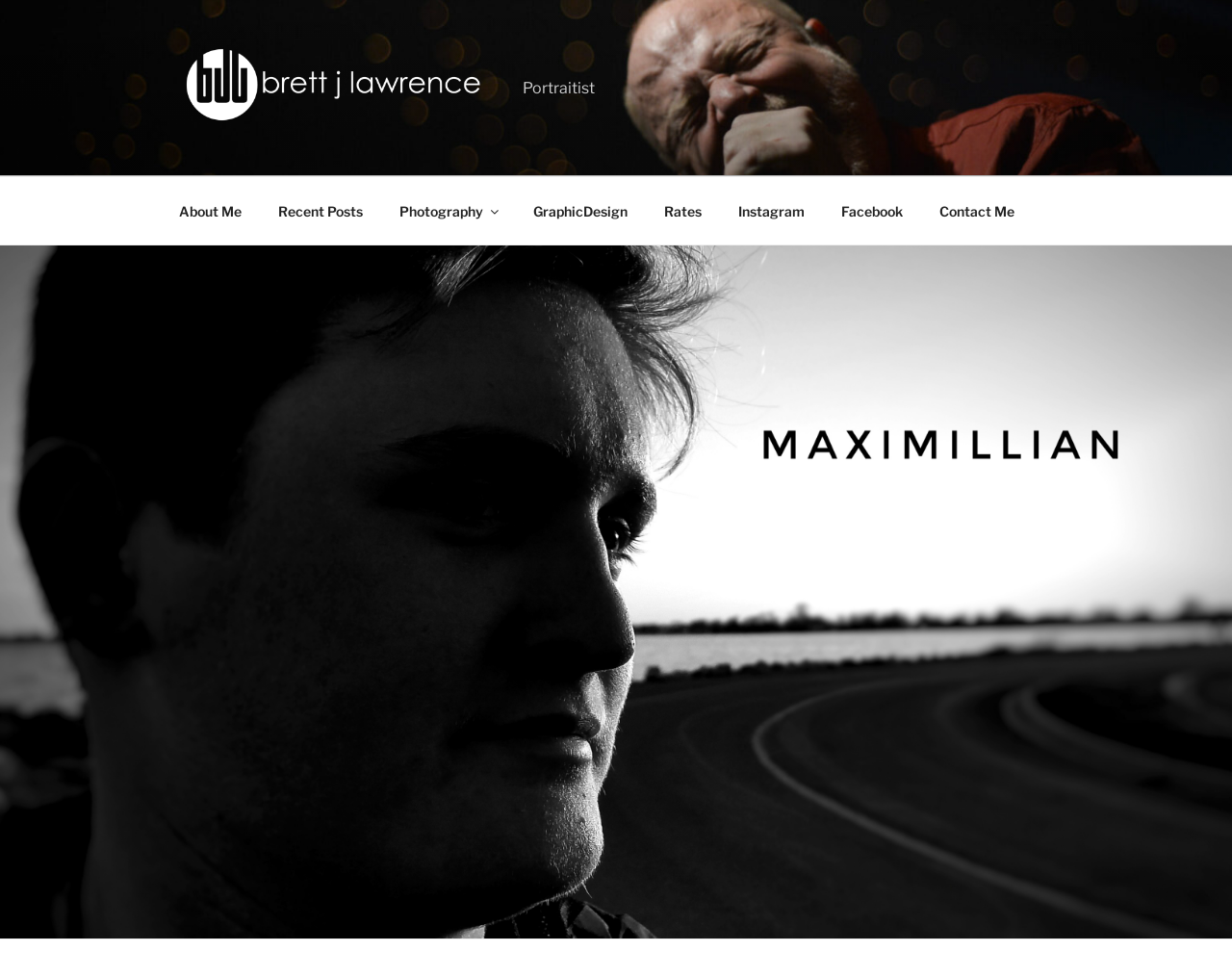Provide the bounding box coordinates of the UI element that matches the description: "parent_node: Portraitist".

[0.147, 0.047, 0.422, 0.133]